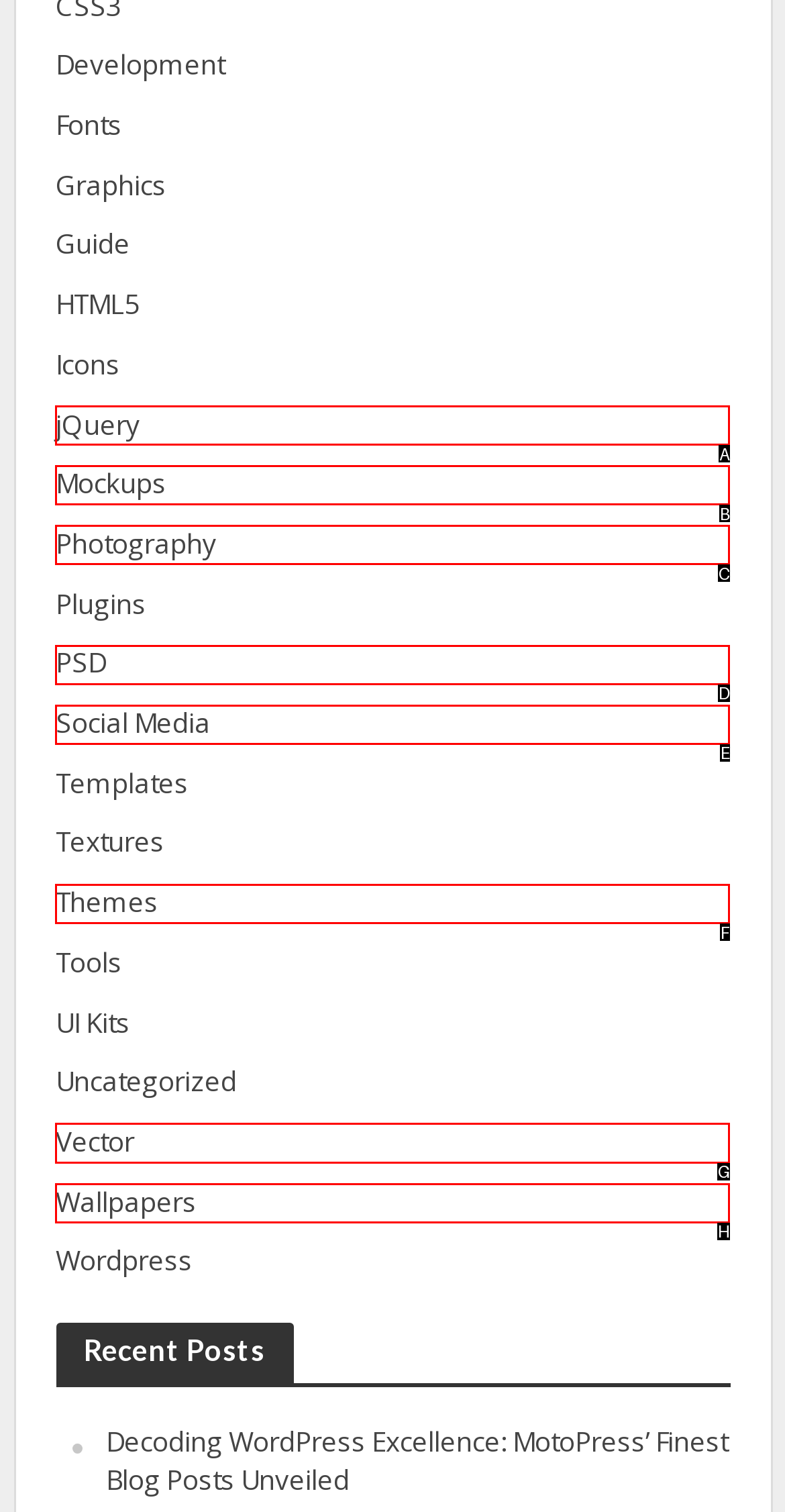Given the description: jQuery, select the HTML element that best matches it. Reply with the letter of your chosen option.

A